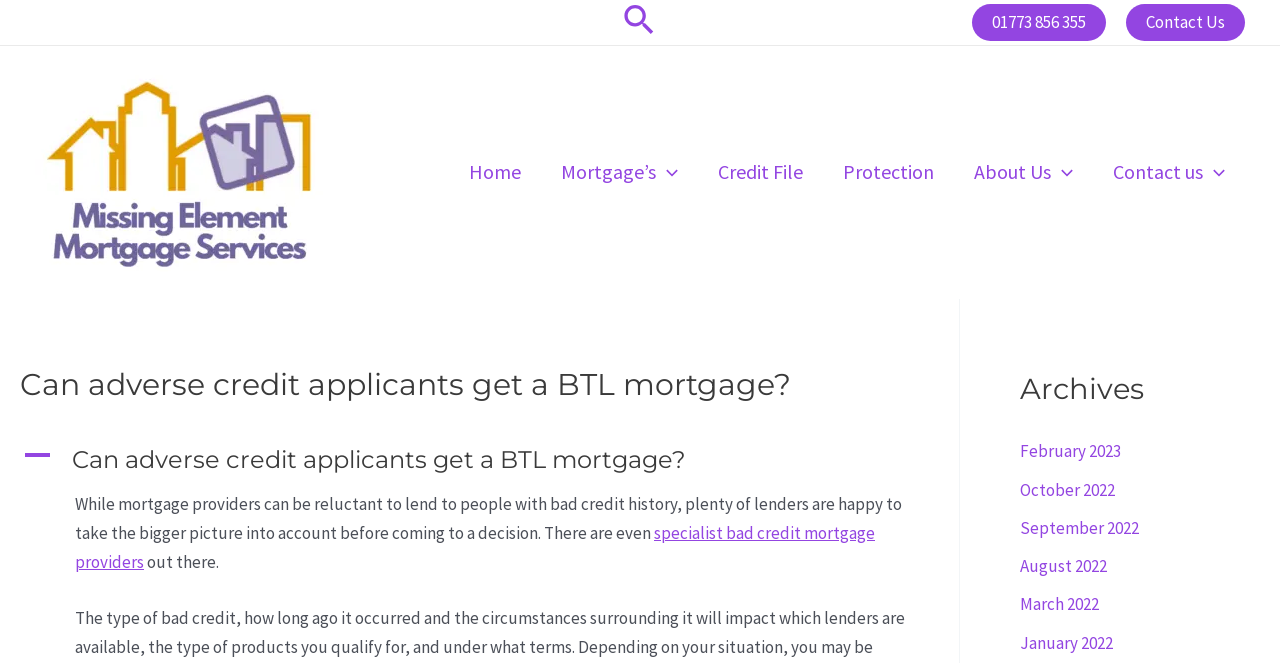Determine the bounding box coordinates for the HTML element described here: "name="EMAIL" placeholder="Your email address"".

None